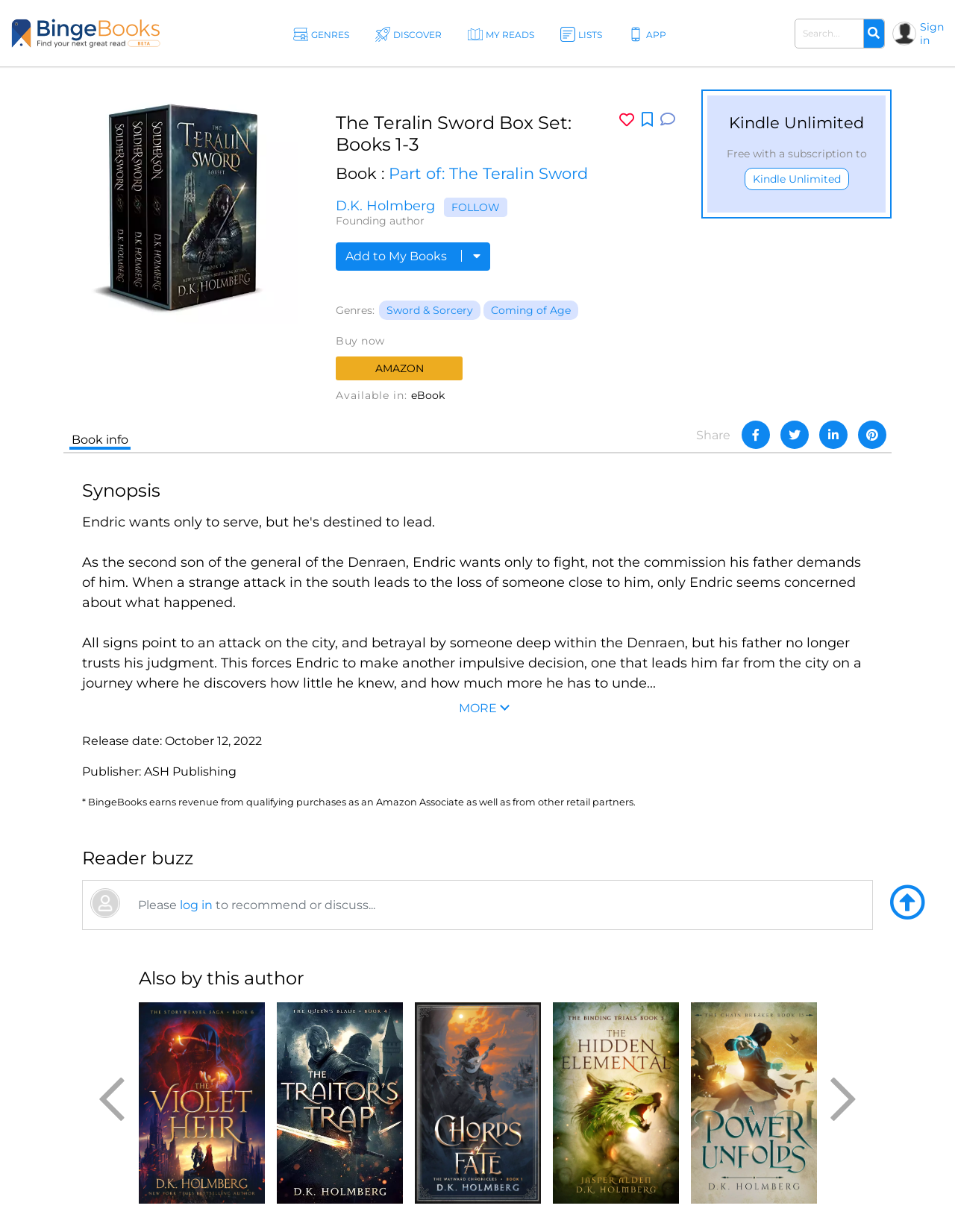Kindly determine the bounding box coordinates for the clickable area to achieve the given instruction: "Follow the author".

[0.465, 0.16, 0.531, 0.176]